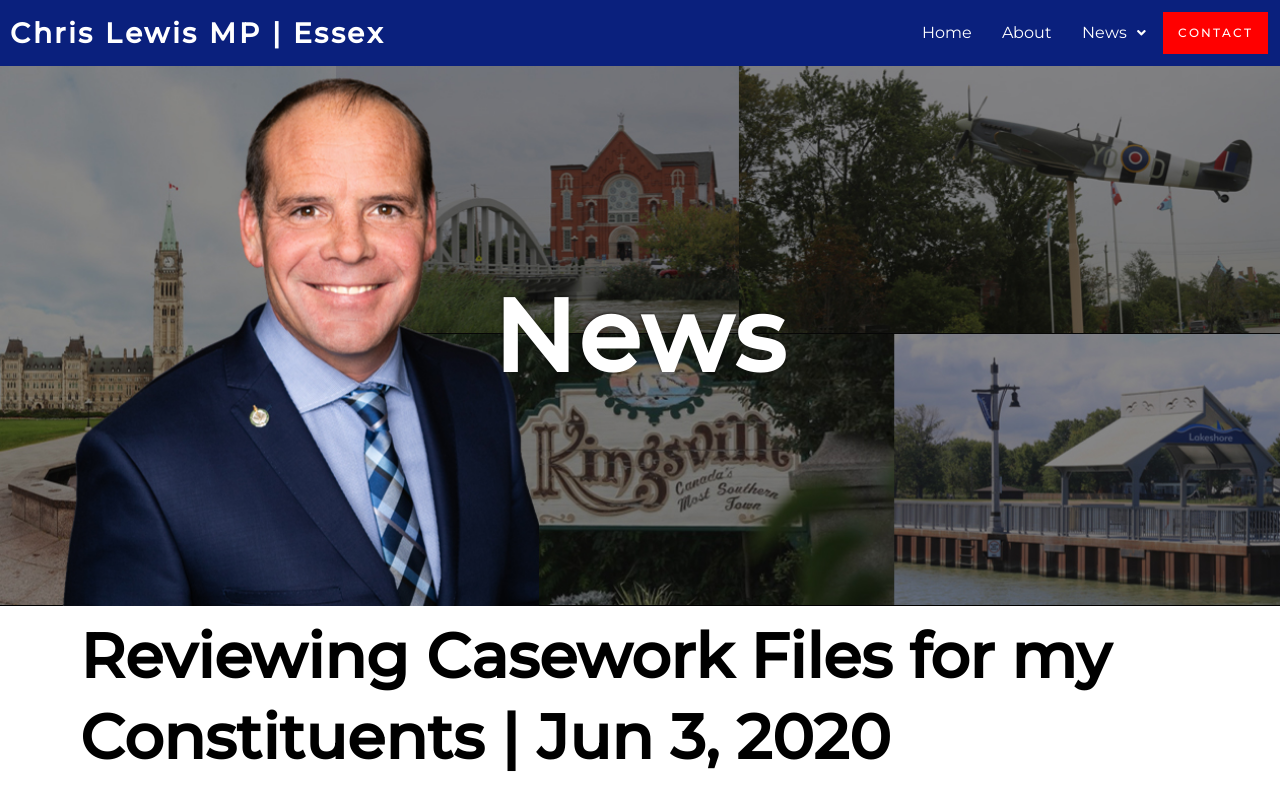Respond to the question below with a single word or phrase:
What is the date of the casework file review?

Jun 3, 2020